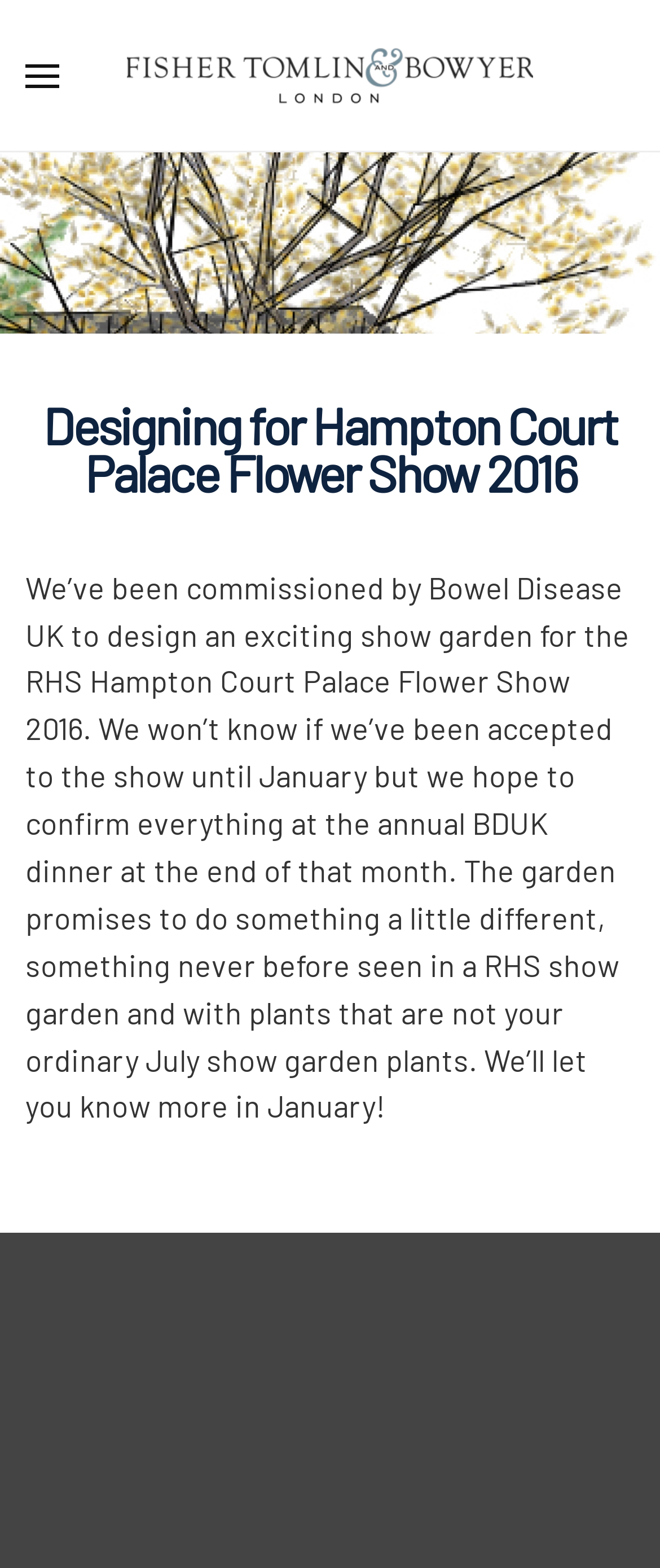Given the element description "Skip to main content" in the screenshot, predict the bounding box coordinates of that UI element.

[0.115, 0.051, 0.541, 0.075]